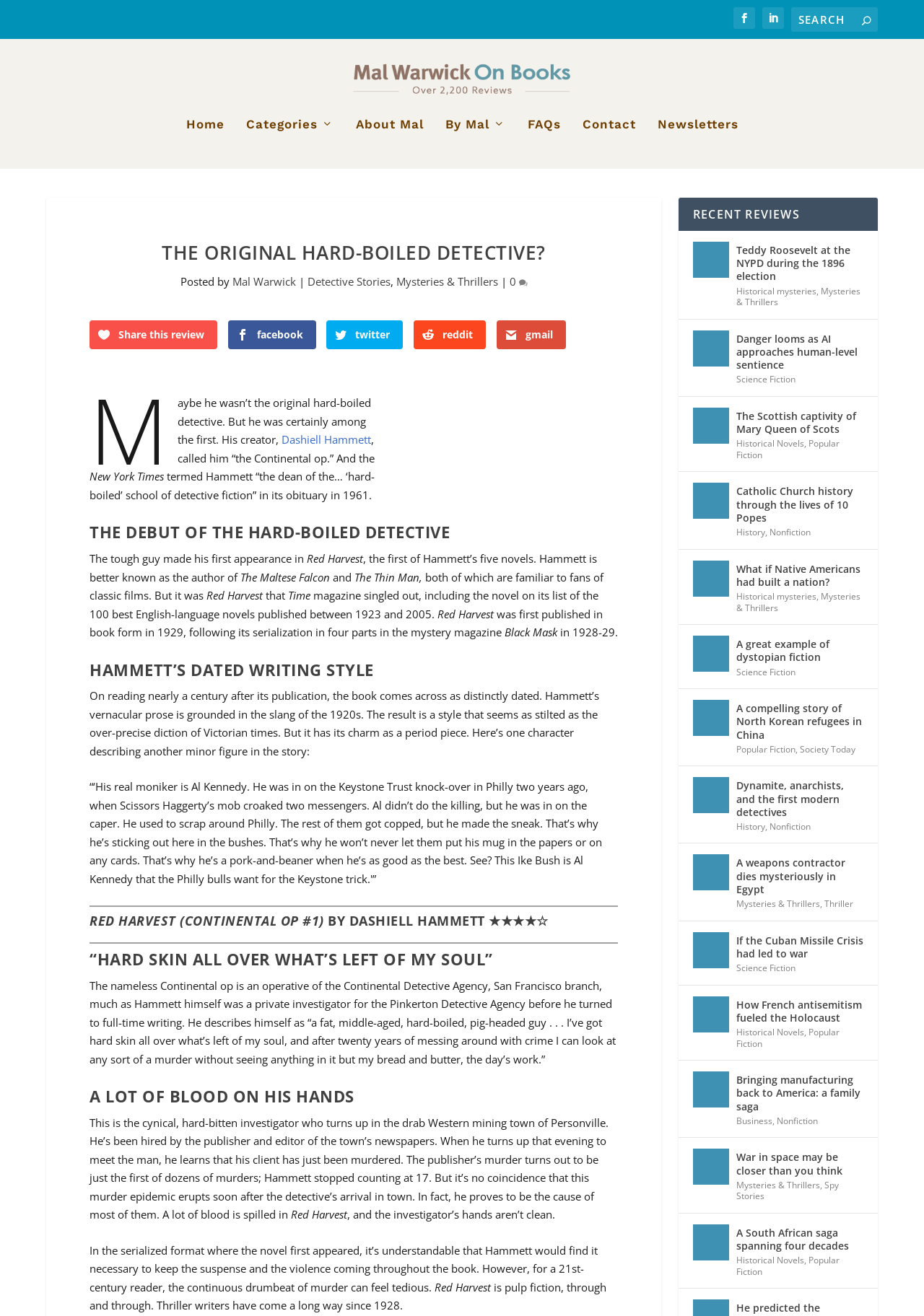Using the provided description: "Mysteries & Thrillers", find the bounding box coordinates of the corresponding UI element. The output should be four float numbers between 0 and 1, in the format [left, top, right, bottom].

[0.797, 0.457, 0.931, 0.475]